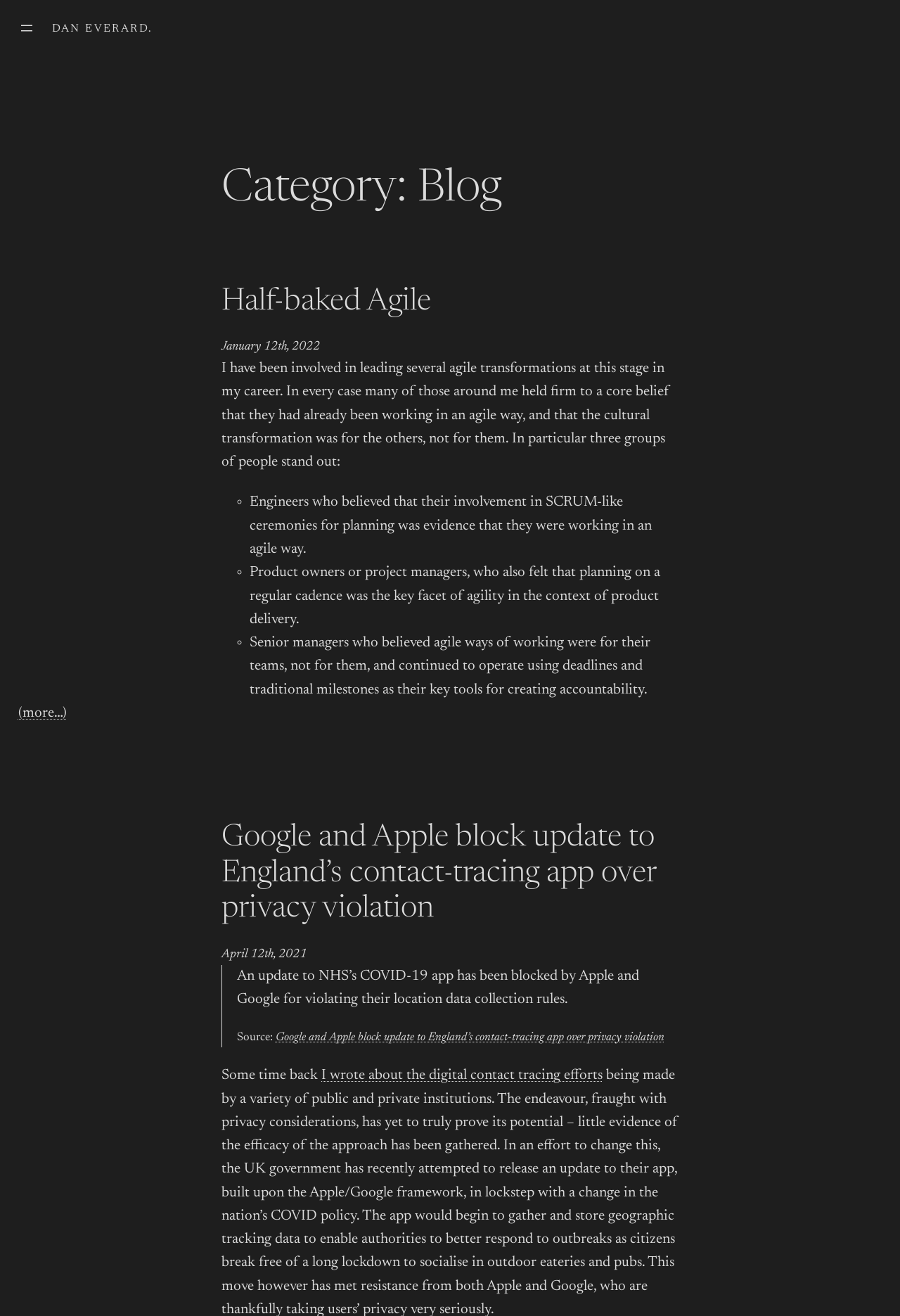Please find the bounding box coordinates for the clickable element needed to perform this instruction: "Click on 'Beware of these products and dishes'".

None